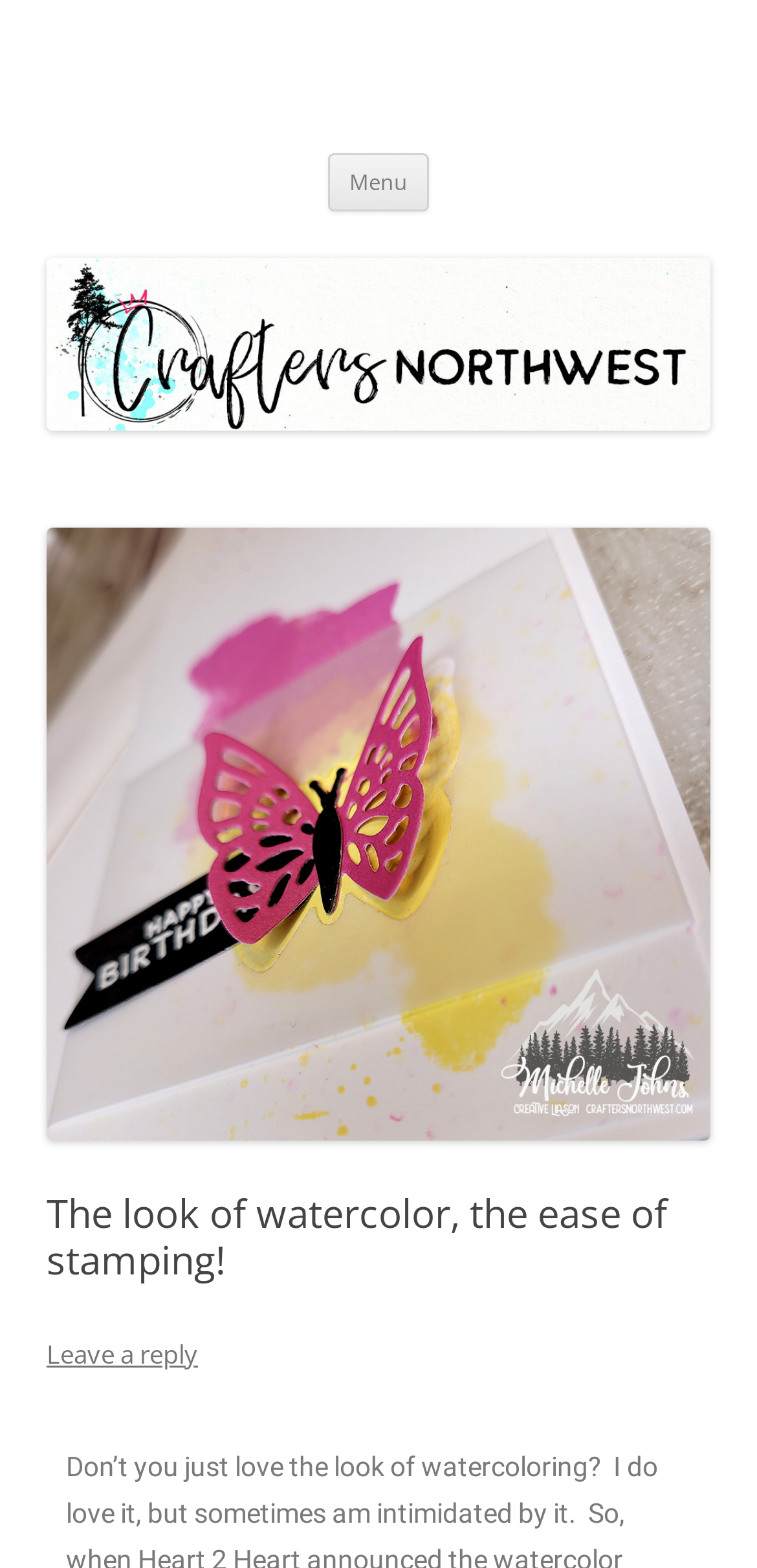Respond to the question below with a single word or phrase:
What is the heading text above the image?

The look of watercolor, the ease of stamping!